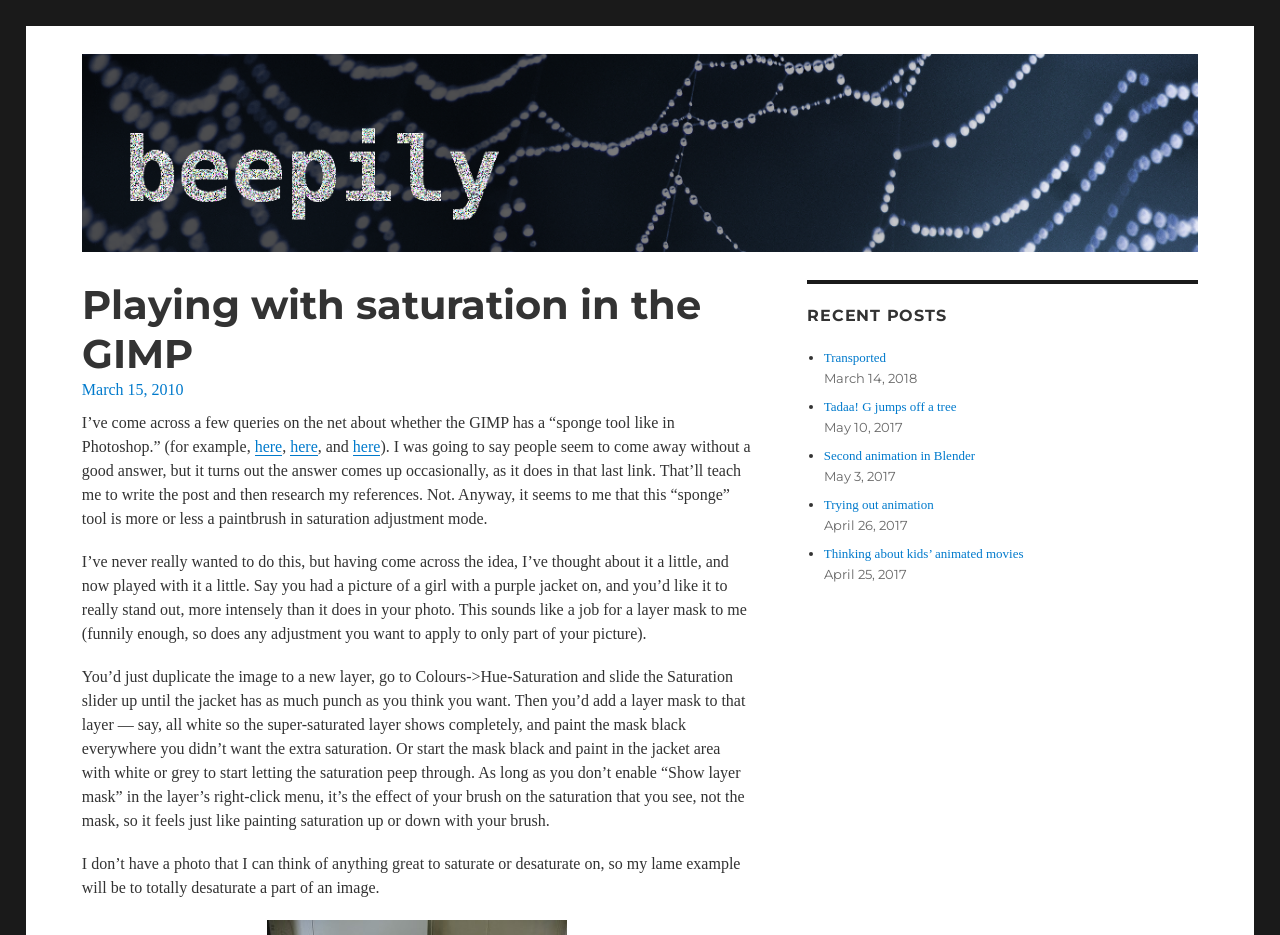What is the purpose of a layer mask in GIMP?
Can you offer a detailed and complete answer to this question?

The purpose of a layer mask in GIMP is to apply adjustments to only part of an image. This is achieved by creating a layer mask and then painting on it to control the transparency of the layer, allowing the adjustment to be applied selectively to the image.